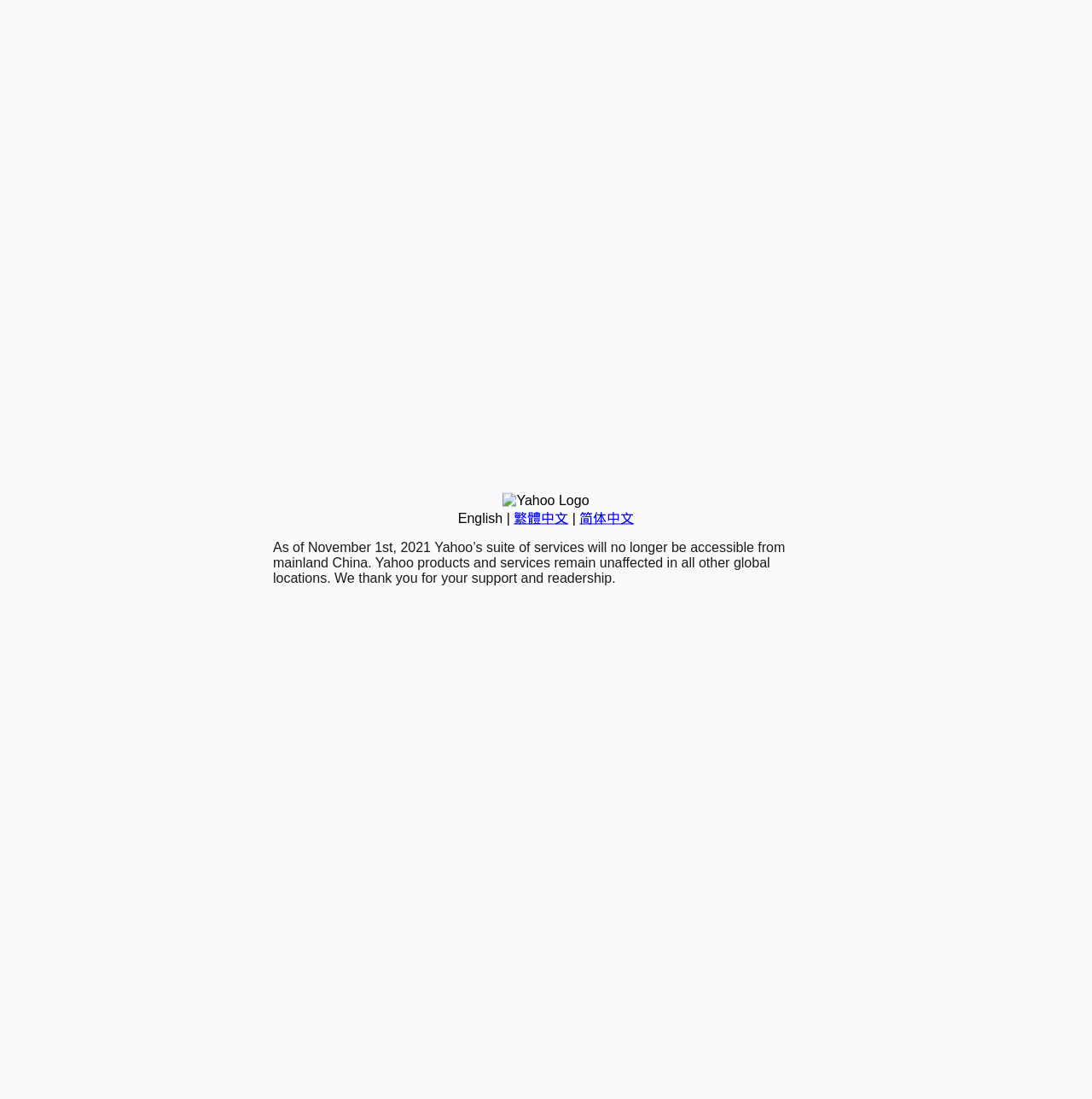Locate the bounding box of the UI element with the following description: "繁體中文".

[0.47, 0.465, 0.52, 0.478]